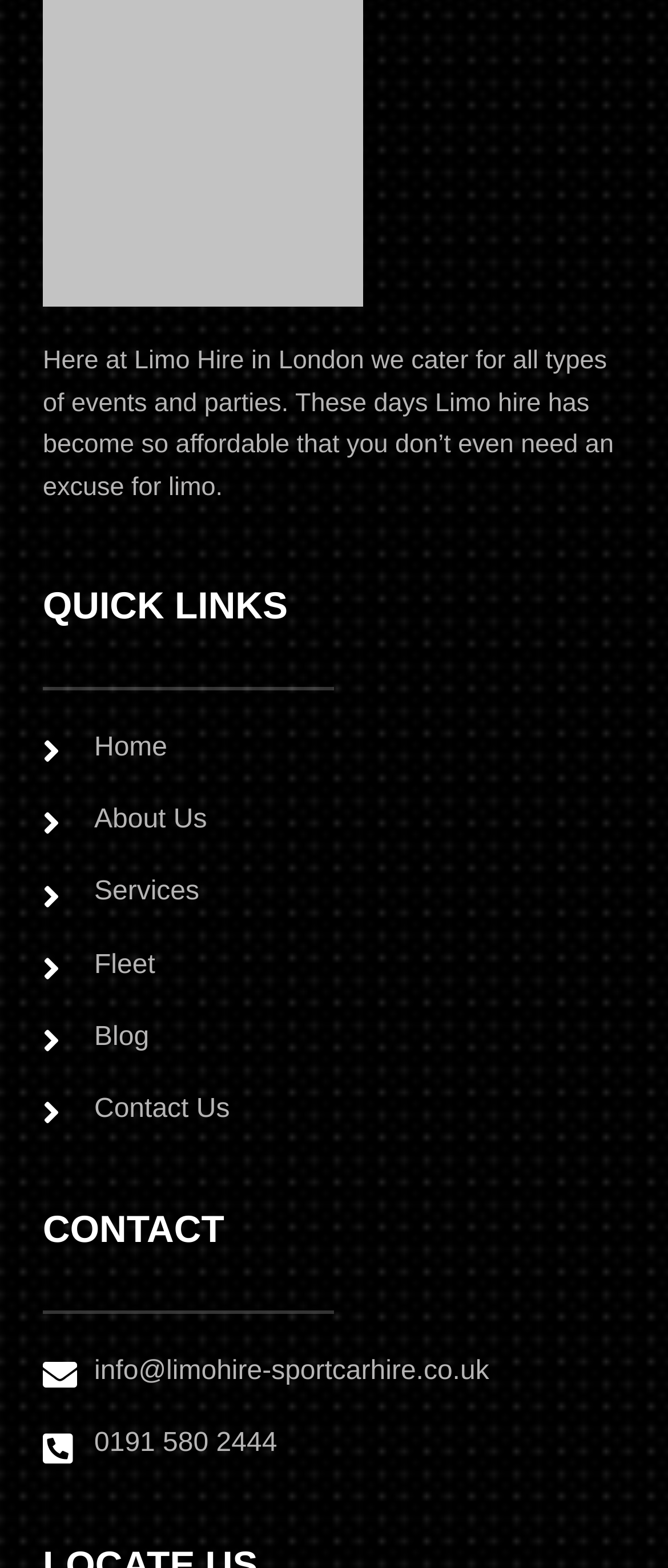Specify the bounding box coordinates of the region I need to click to perform the following instruction: "Explore Beauty". The coordinates must be four float numbers in the range of 0 to 1, i.e., [left, top, right, bottom].

None